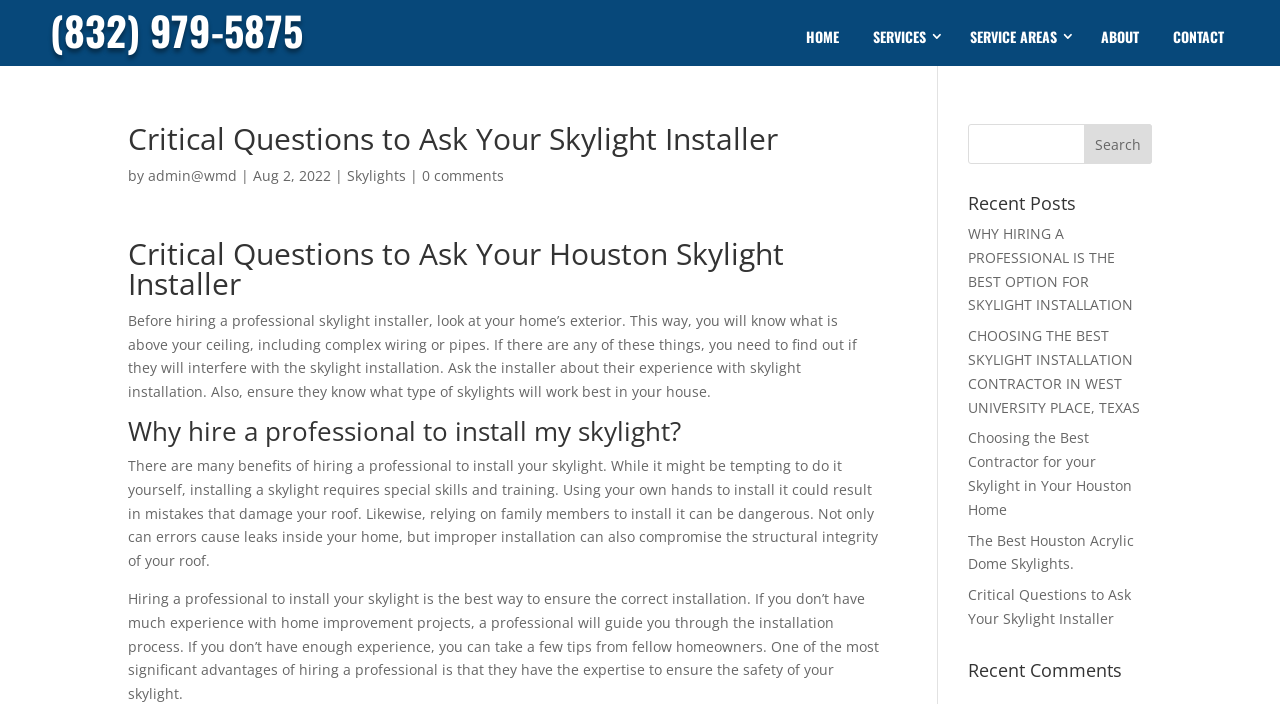What is the phone number of the Houston Skylight Company? Based on the screenshot, please respond with a single word or phrase.

(832) 979-5875